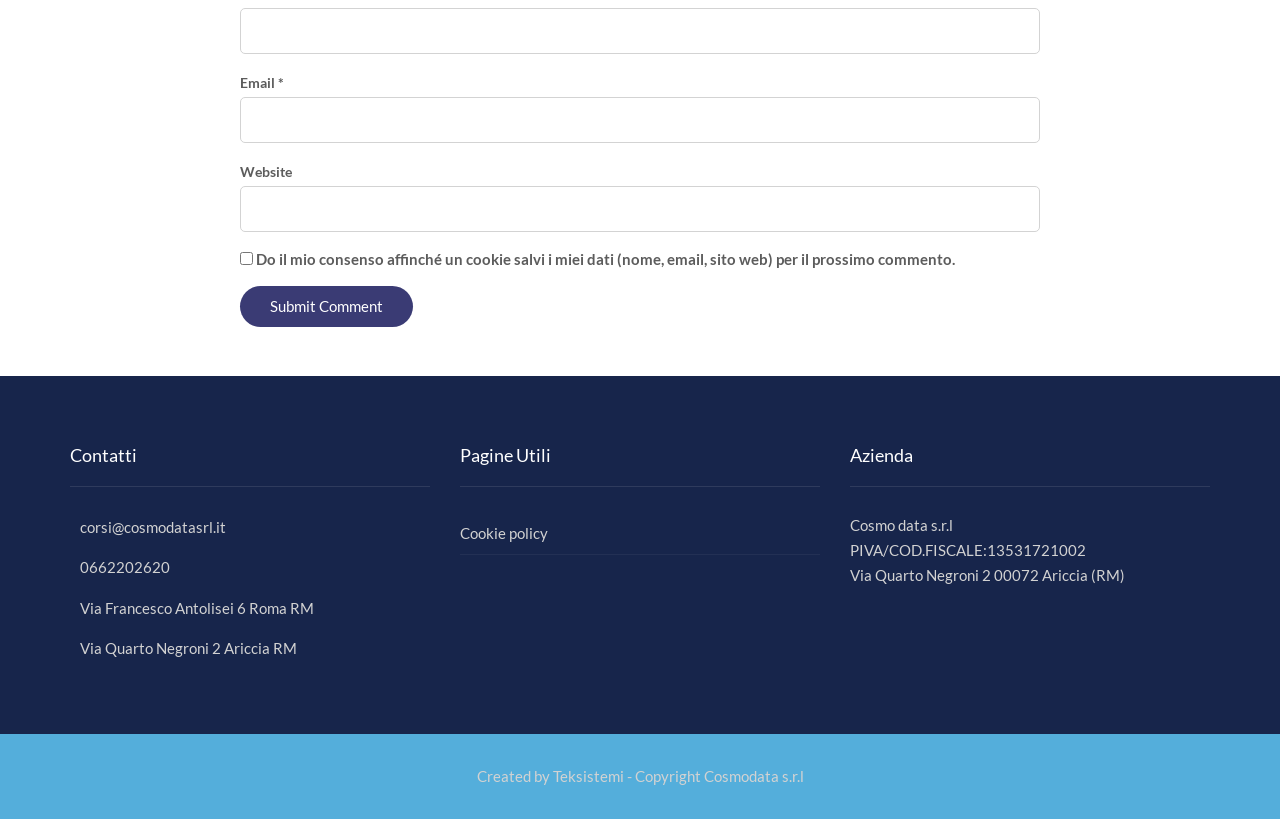What is the address of the company?
Provide a detailed and extensive answer to the question.

I found the address 'Via Quarto Negroni 2 00072 Ariccia (RM)' in the 'Azienda' section of the webpage, which is located at the bottom right corner of the page.